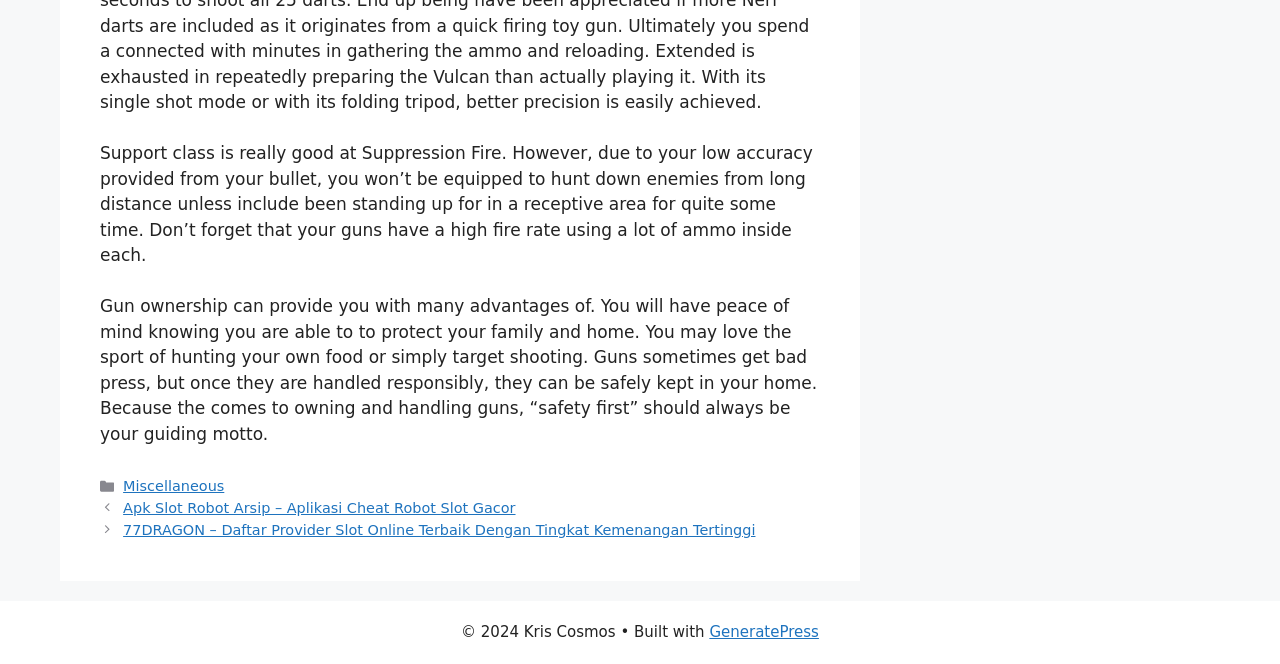What is the main topic of the first paragraph?
Refer to the image and respond with a one-word or short-phrase answer.

Gun ownership